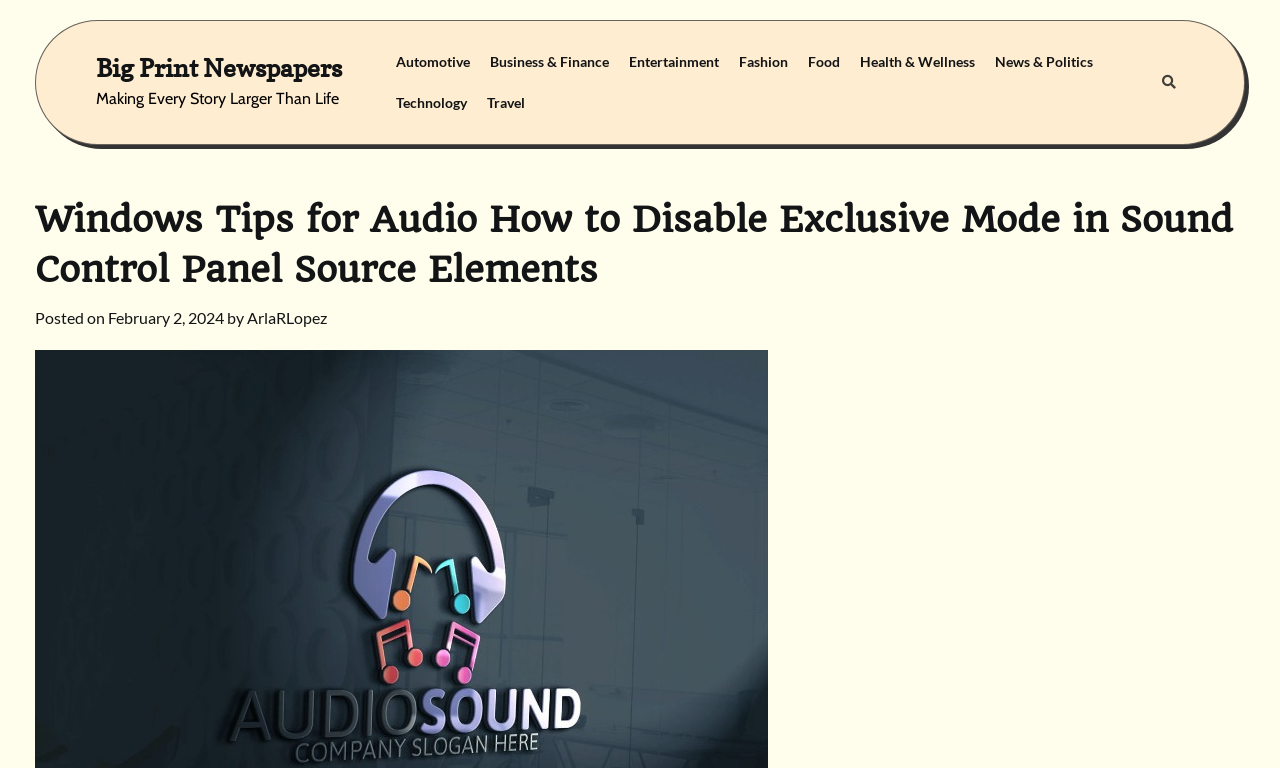Could you determine the bounding box coordinates of the clickable element to complete the instruction: "Click on Big Print Newspapers"? Provide the coordinates as four float numbers between 0 and 1, i.e., [left, top, right, bottom].

[0.075, 0.068, 0.267, 0.108]